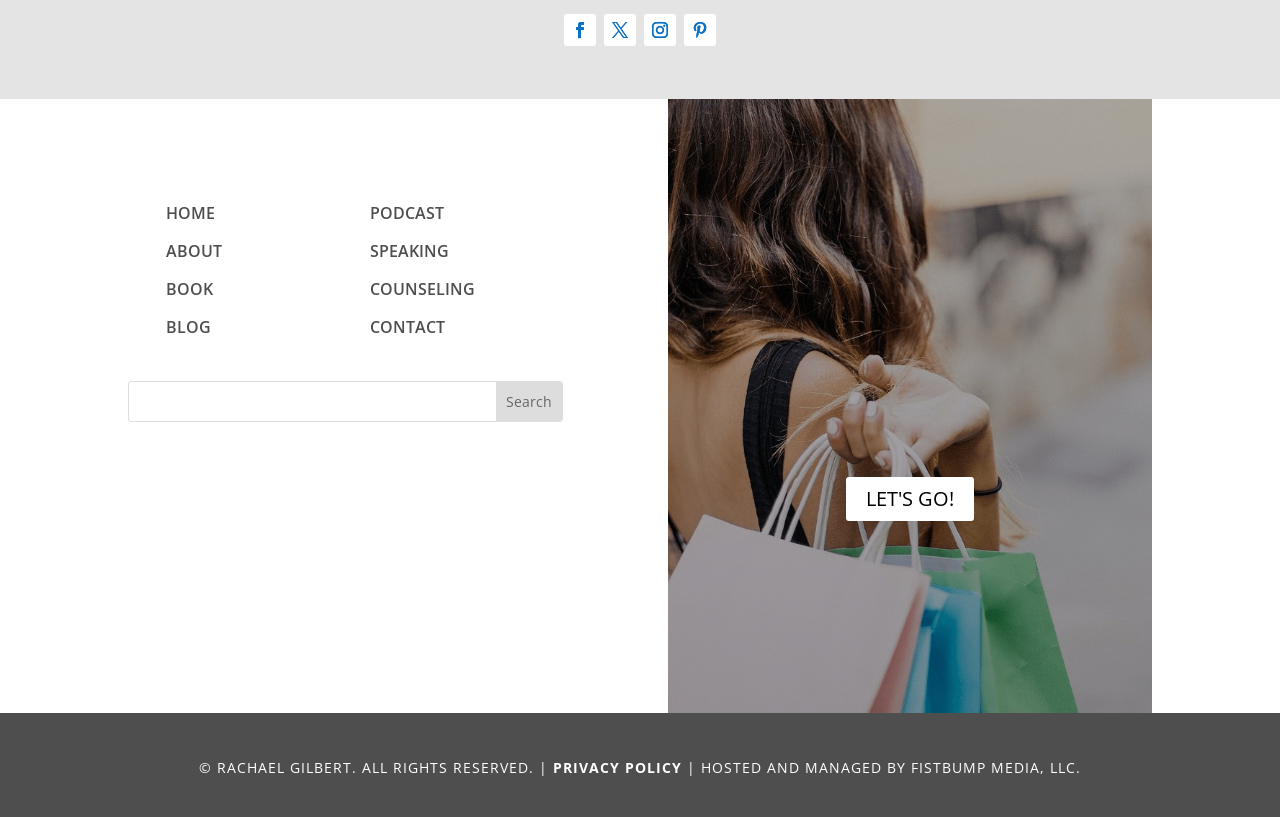Locate the bounding box coordinates of the item that should be clicked to fulfill the instruction: "explore the shop".

[0.522, 0.435, 0.9, 0.514]